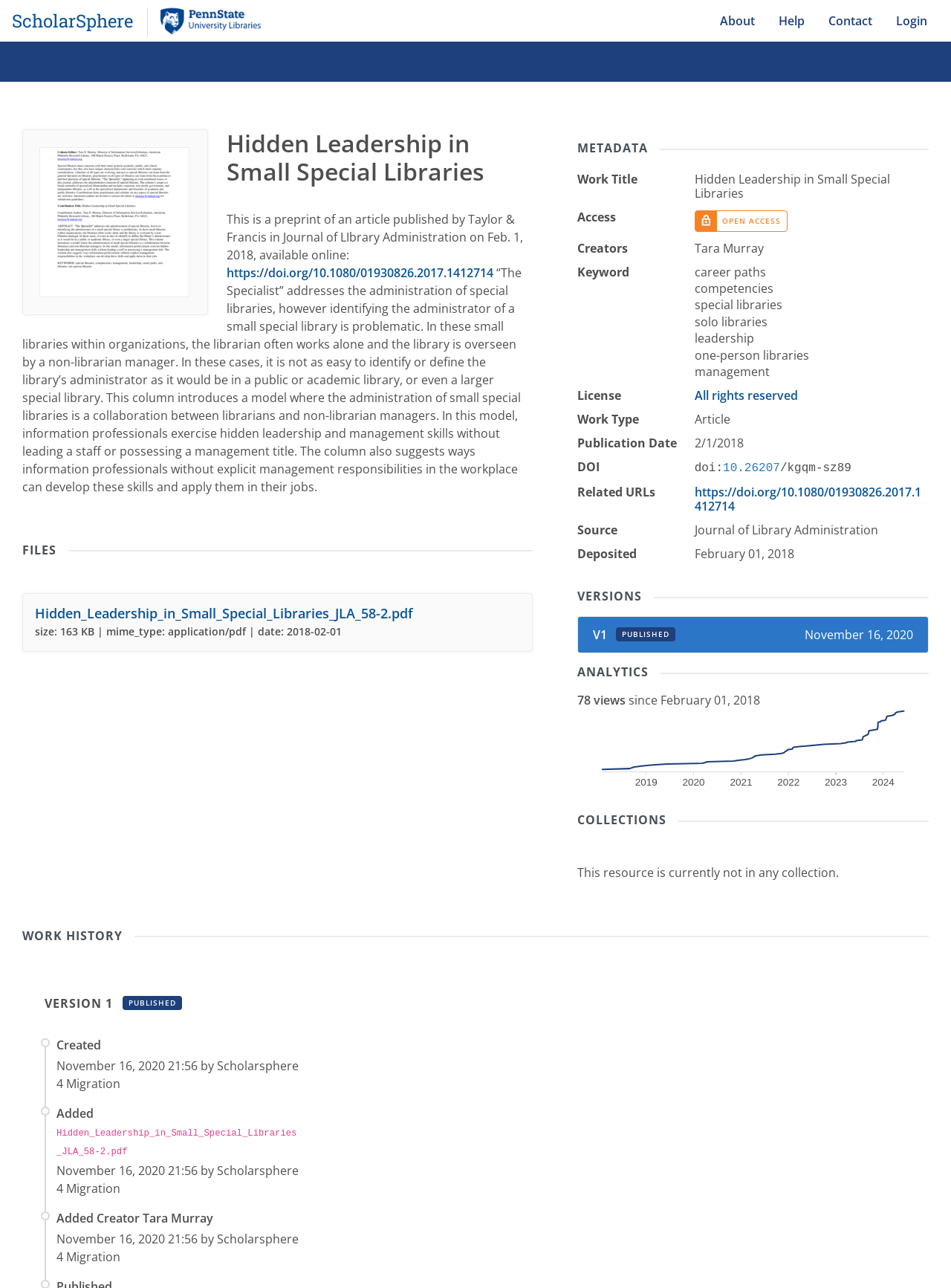Determine the bounding box coordinates in the format (top-left x, top-left y, bottom-right x, bottom-right y). Ensure all values are floating point numbers between 0 and 1. Identify the bounding box of the UI element described by: All rights reserved

[0.73, 0.301, 0.839, 0.313]